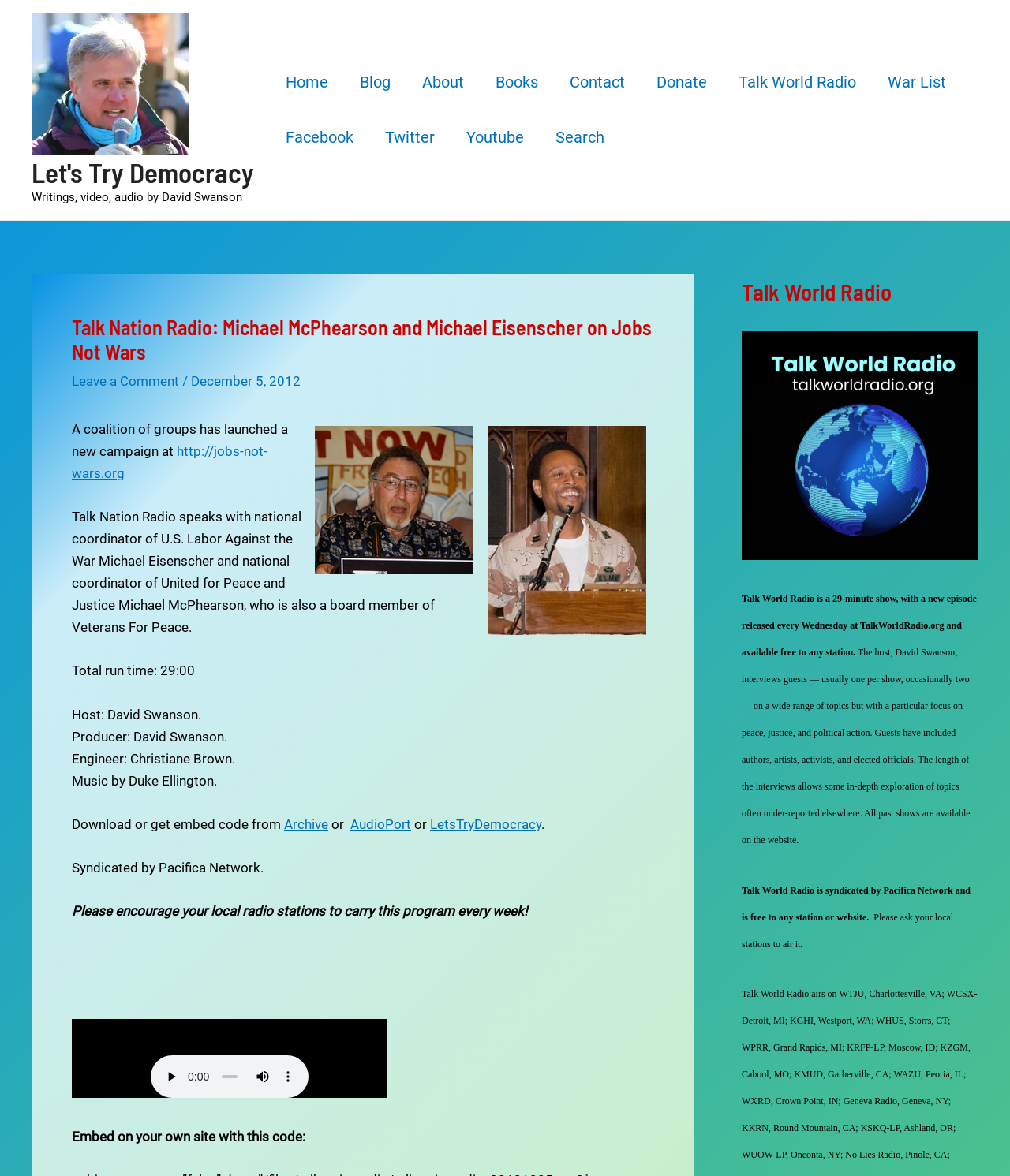Who is the host of the radio show?
We need a detailed and meticulous answer to the question.

I found the answer by looking at the static text element that says 'Host: David Swanson.' This element is located within the header section of the webpage.